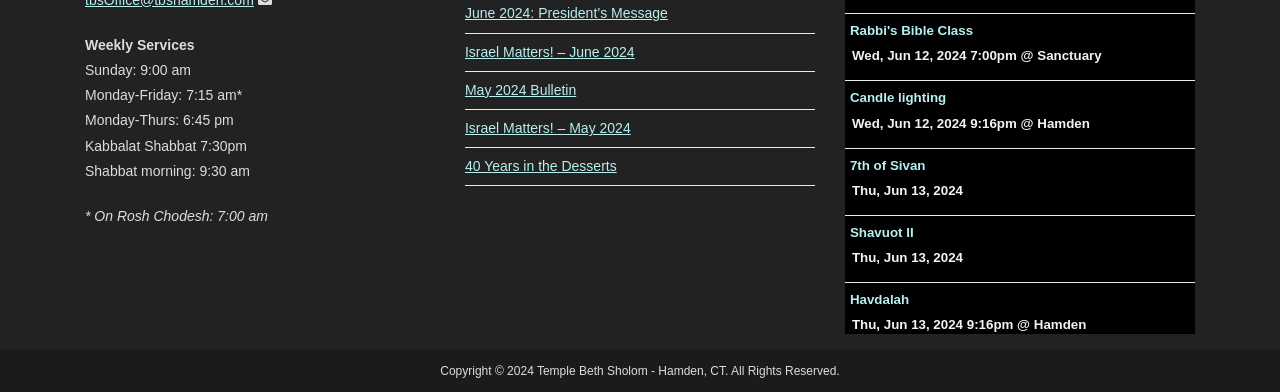What is the schedule for Sunday services?
Answer briefly with a single word or phrase based on the image.

9:00 am